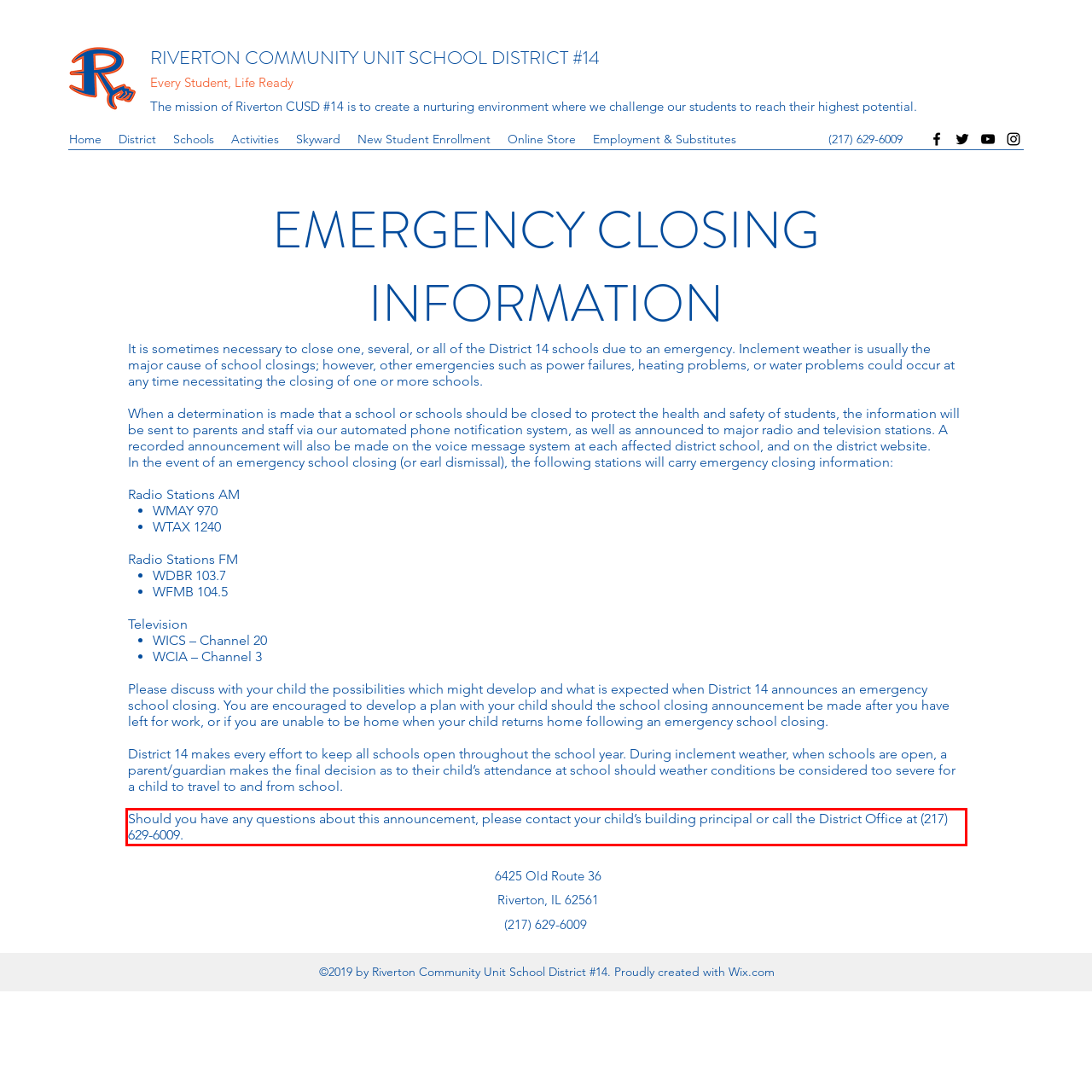Please examine the screenshot of the webpage and read the text present within the red rectangle bounding box.

Should you have any questions about this announcement, please contact your child’s building principal or call the District Office at (217) 629-6009.